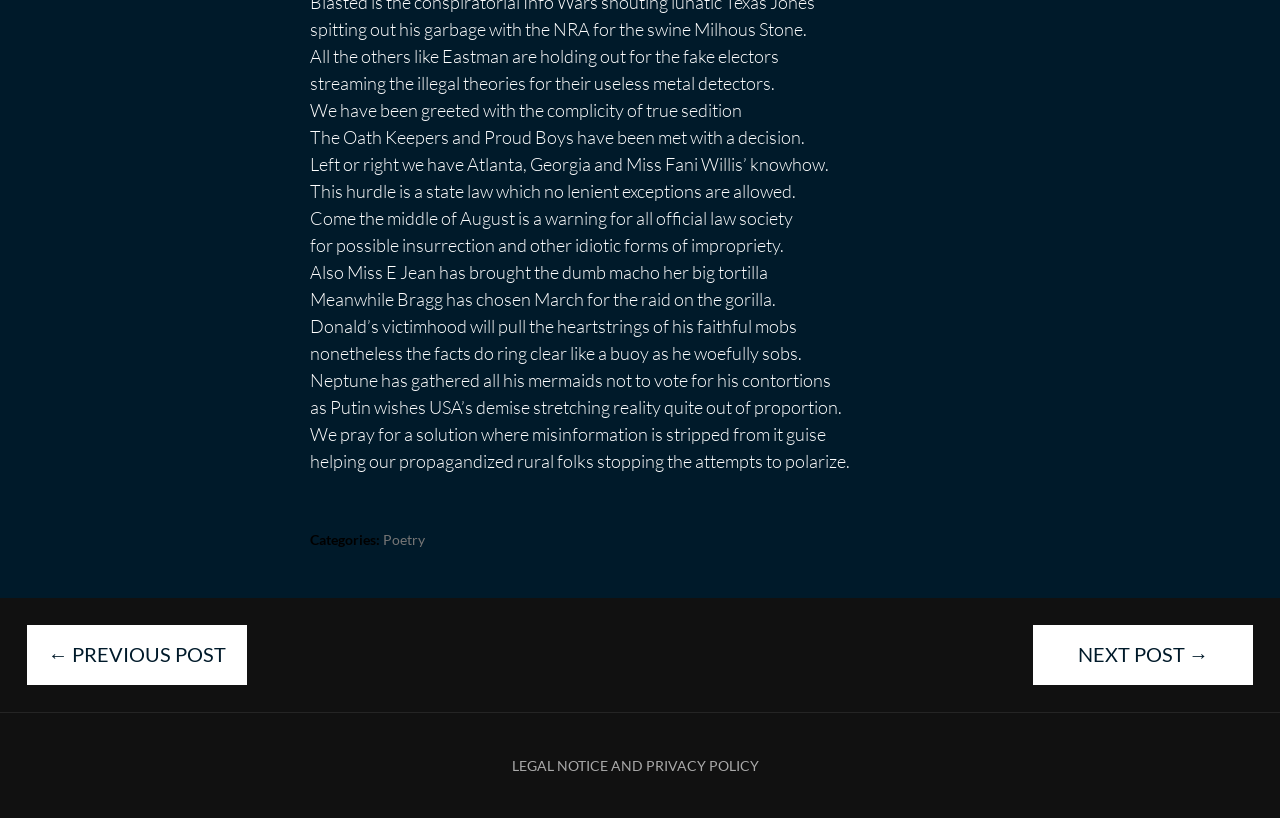Using a single word or phrase, answer the following question: 
What is the purpose of the 'LEGAL NOTICE AND PRIVACY POLICY' link?

To provide legal information